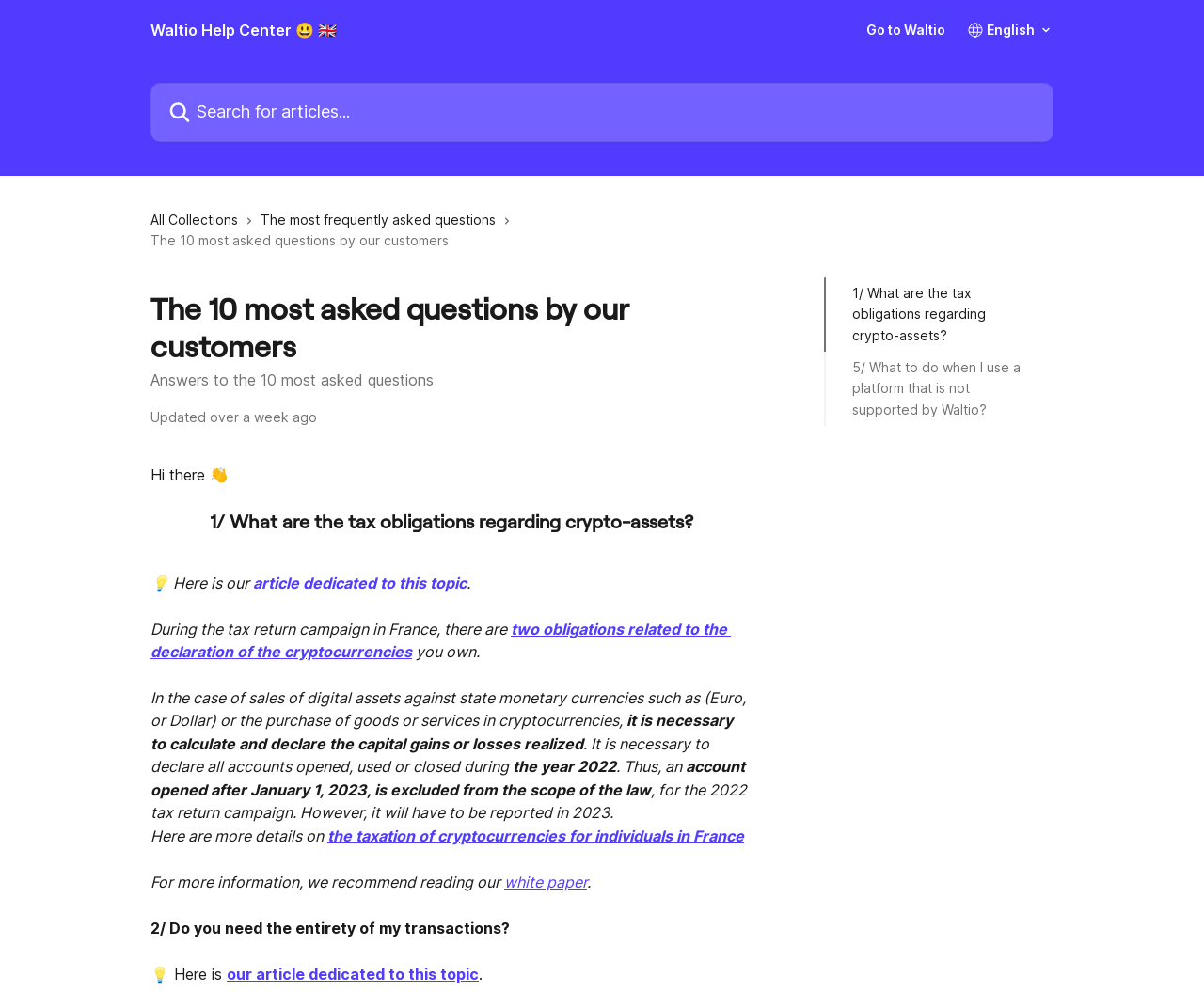Give a detailed explanation of the elements present on the webpage.

The webpage is a help center page from Waltio, with a focus on answering the 10 most asked questions by customers. At the top, there is a header section with a link to "Go to Waltio" and a combobox for language selection, accompanied by an English flag icon. Below this, there is a search bar with a magnifying glass icon.

The main content area is divided into sections, each addressing a specific question. The first question, "What are the tax obligations regarding crypto-assets?", is displayed prominently, with a heading and a brief introduction. The answer is provided in a series of paragraphs, with links to related articles and a white paper for further information.

To the left of the main content area, there are links to other sections, including "All Collections" and "The most frequently asked questions". There are also several images scattered throughout the page, including icons and flags.

The page has a clean and organized layout, making it easy to navigate and find the desired information. The use of headings, links, and images helps to break up the text and create a visually appealing design.